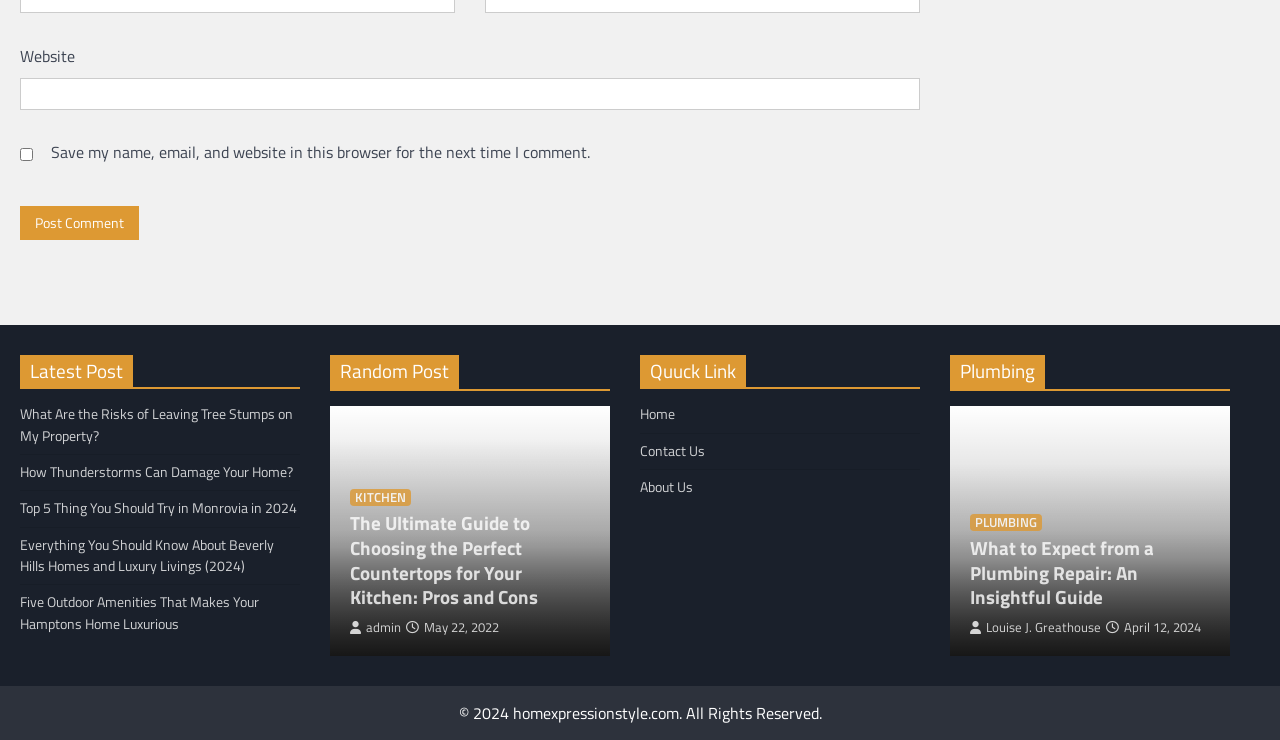Specify the bounding box coordinates of the region I need to click to perform the following instruction: "Visit 'Home'". The coordinates must be four float numbers in the range of 0 to 1, i.e., [left, top, right, bottom].

[0.5, 0.545, 0.527, 0.575]